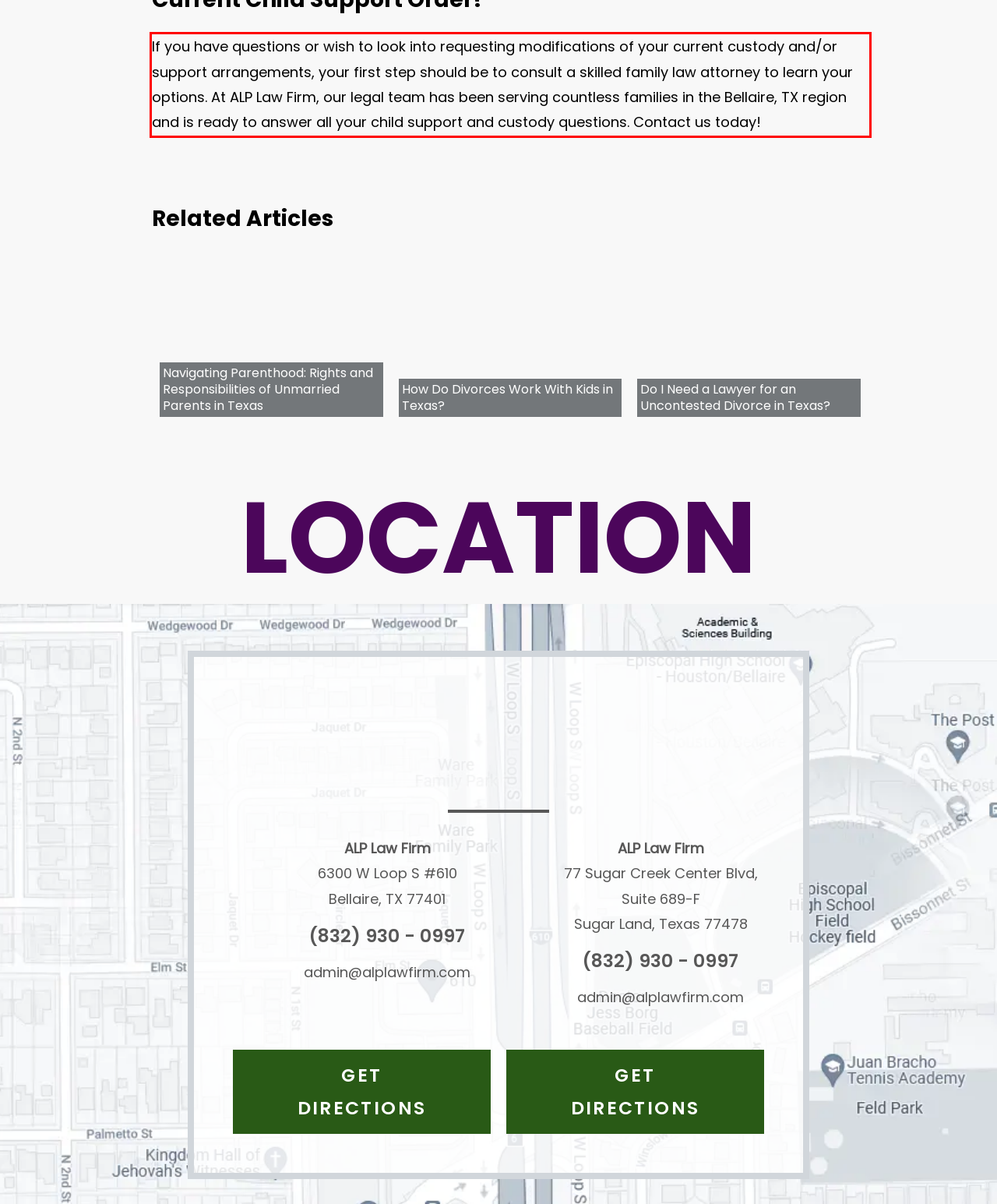Given the screenshot of a webpage, identify the red rectangle bounding box and recognize the text content inside it, generating the extracted text.

If you have questions or wish to look into requesting modifications of your current custody and/or support arrangements, your first step should be to consult a skilled family law attorney to learn your options. At ALP Law Firm, our legal team has been serving countless families in the Bellaire, TX region and is ready to answer all your child support and custody questions. Contact us today!